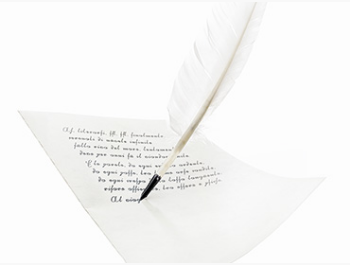What is the style of the handwritten text?
Please describe in detail the information shown in the image to answer the question.

The caption describes the script as 'graceful and flowing', suggesting that the handwritten text has a elegant and smooth appearance.